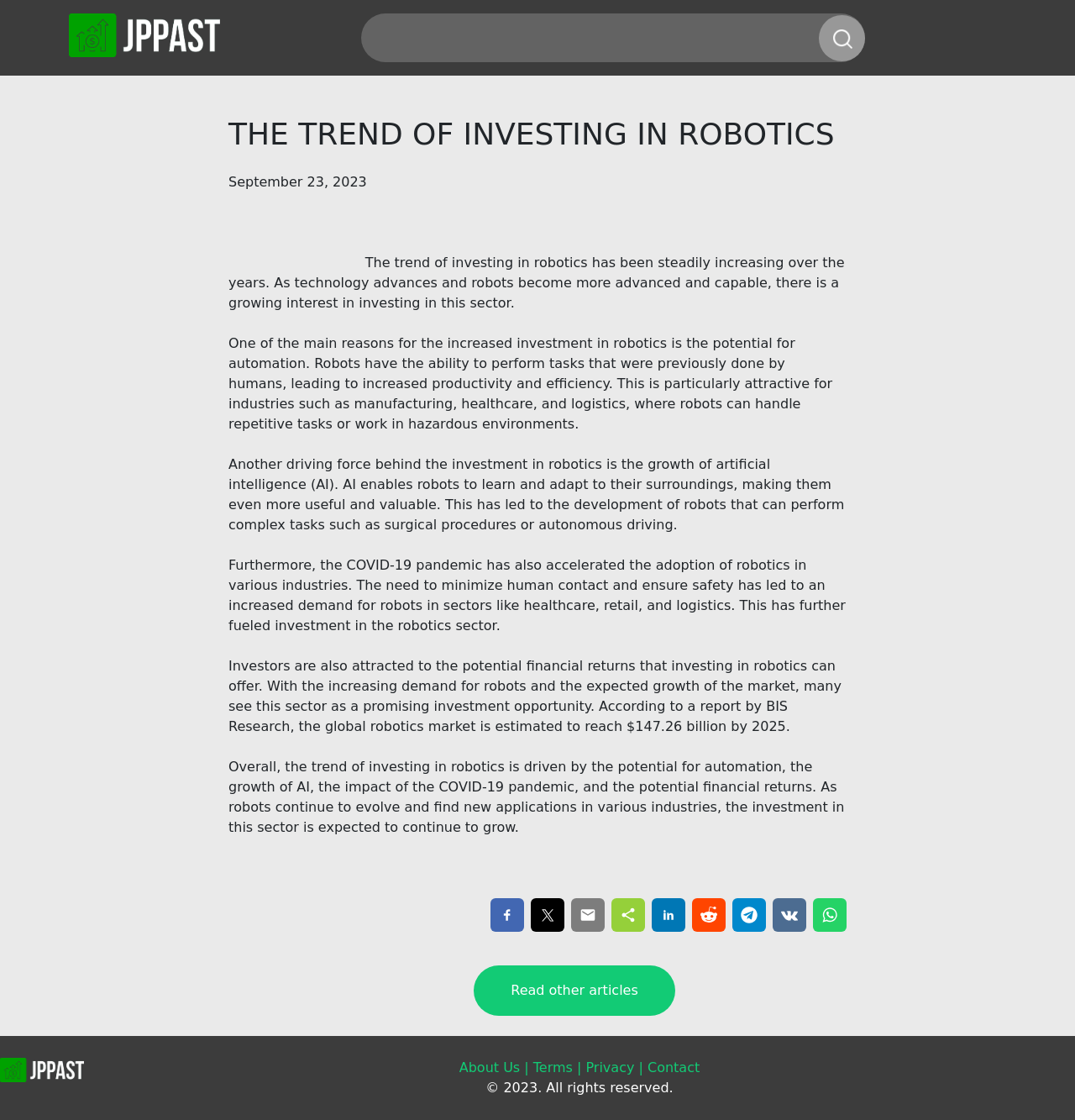Mark the bounding box of the element that matches the following description: "Terms".

[0.496, 0.946, 0.533, 0.96]